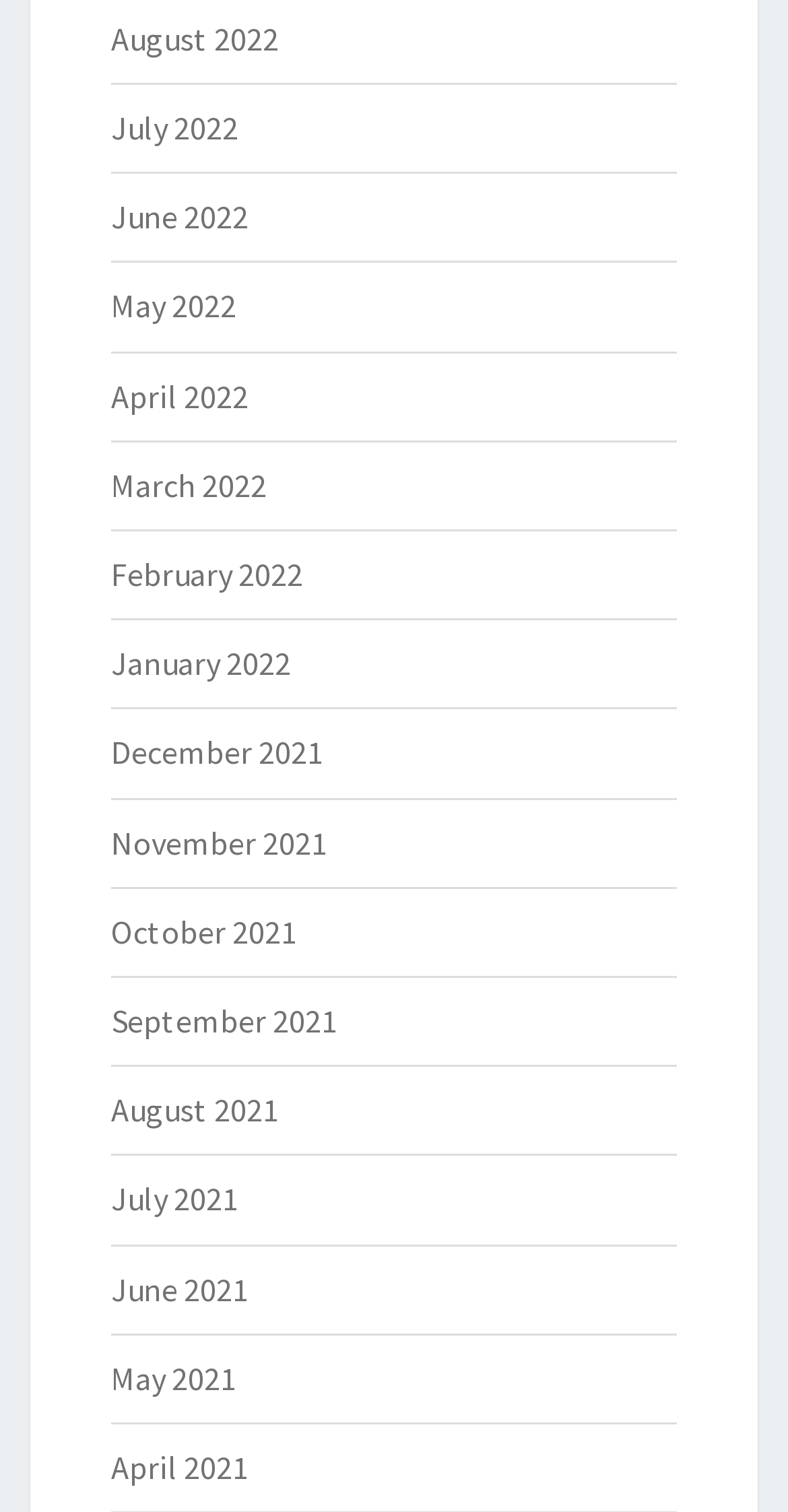Can you show the bounding box coordinates of the region to click on to complete the task described in the instruction: "check April 2022"?

[0.141, 0.248, 0.315, 0.275]